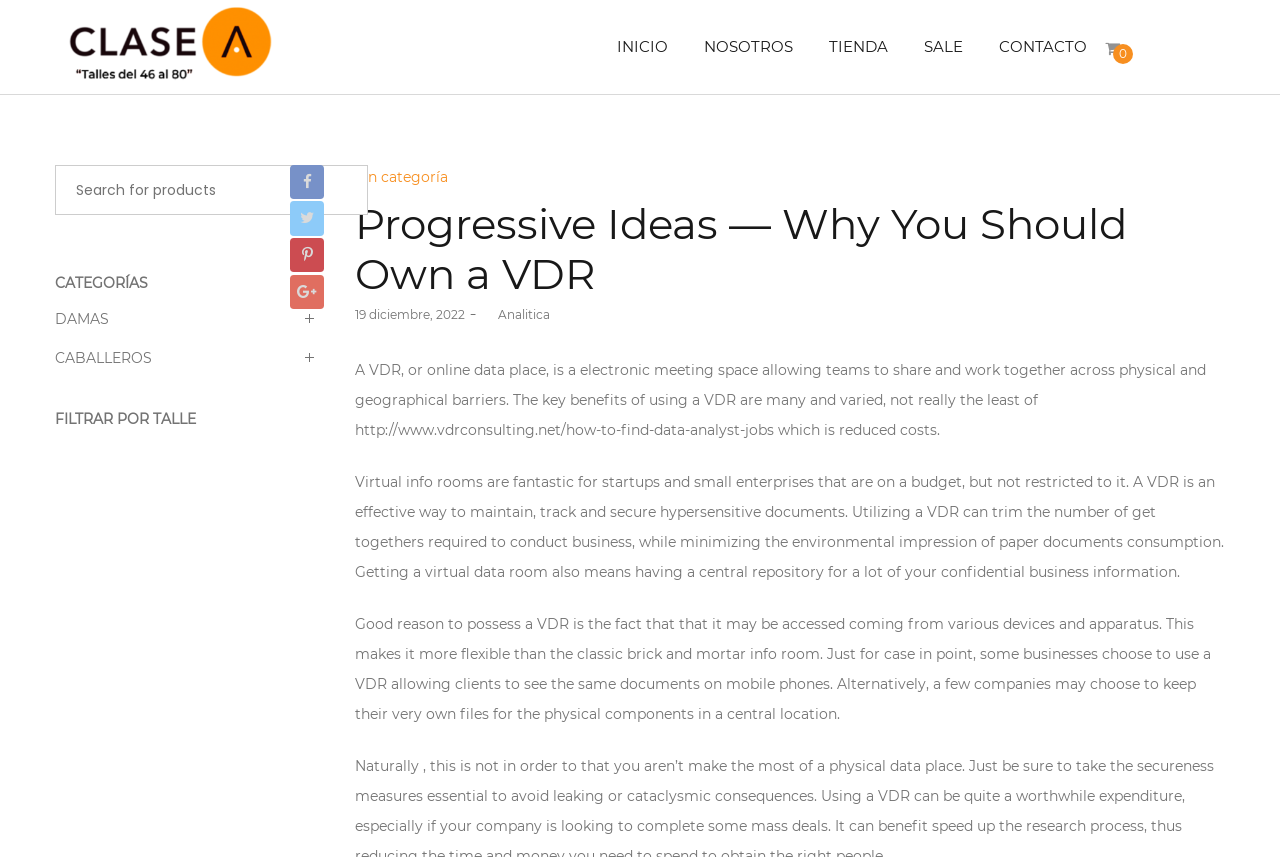Please find the bounding box coordinates in the format (top-left x, top-left y, bottom-right x, bottom-right y) for the given element description. Ensure the coordinates are floating point numbers between 0 and 1. Description: INICIO

[0.468, 0.0, 0.536, 0.11]